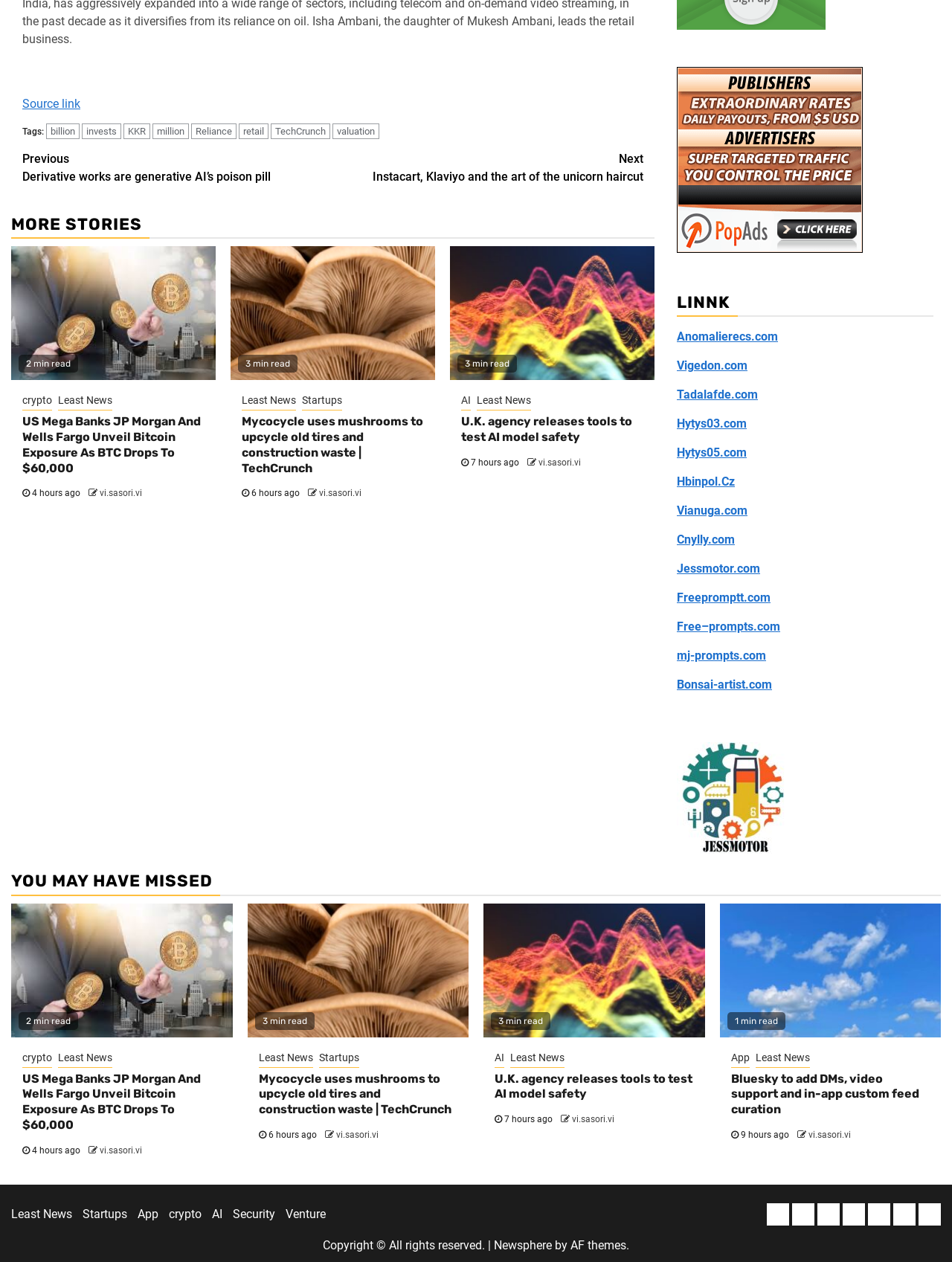Please examine the image and answer the question with a detailed explanation:
How many minutes does it take to read the article 'U.K. agency releases tools to test AI model safety'?

I found a static text '3 min read' near the heading 'U.K. agency releases tools to test AI model safety', which indicates the estimated reading time of the article.